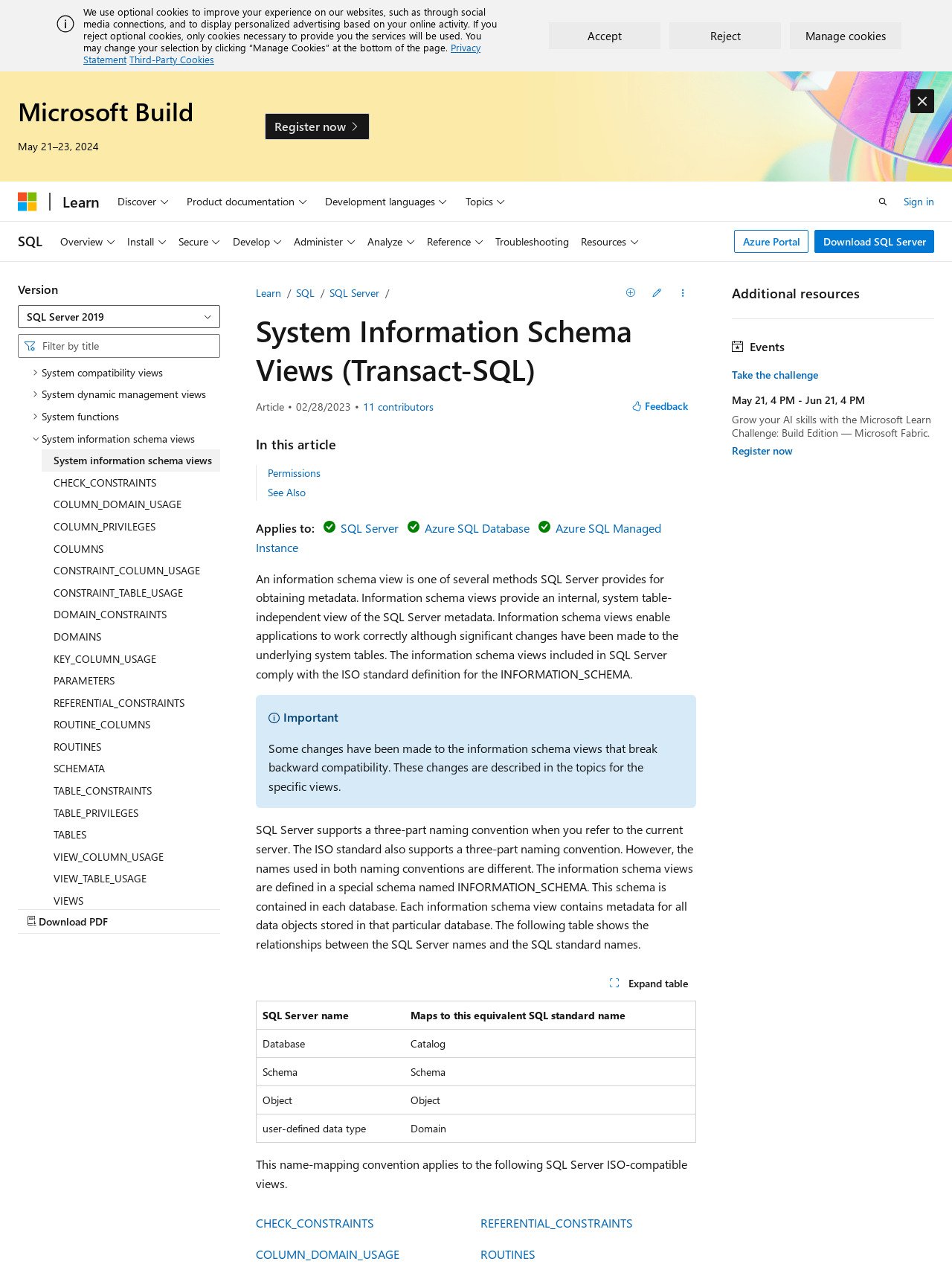Locate the bounding box coordinates of the area that needs to be clicked to fulfill the following instruction: "Click on the 'Azure Portal' link". The coordinates should be in the format of four float numbers between 0 and 1, namely [left, top, right, bottom].

[0.771, 0.181, 0.849, 0.2]